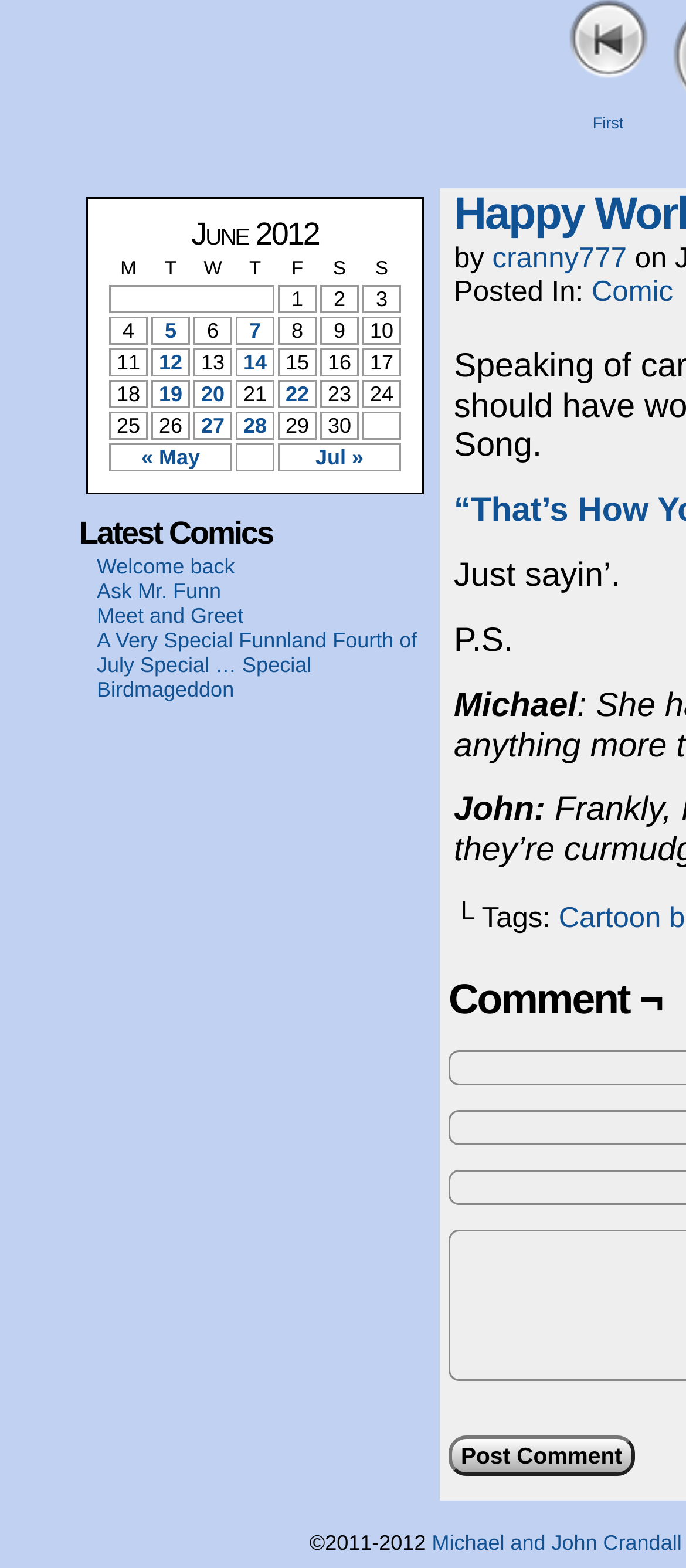Identify the bounding box for the described UI element. Provide the coordinates in (top-left x, top-left y, bottom-right x, bottom-right y) format with values ranging from 0 to 1: Ask Mr. Funn

[0.141, 0.369, 0.322, 0.385]